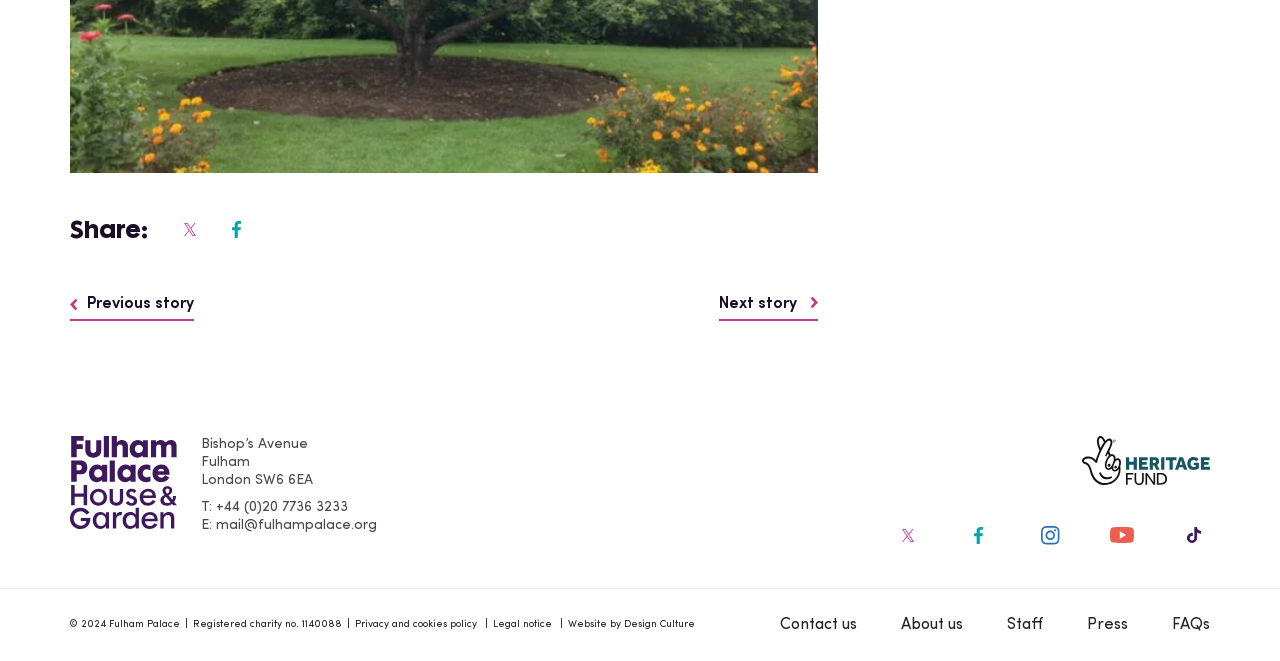Provide a brief response in the form of a single word or phrase:
What is the telephone number of Fulham Palace?

+44 (0)20 7736 3233